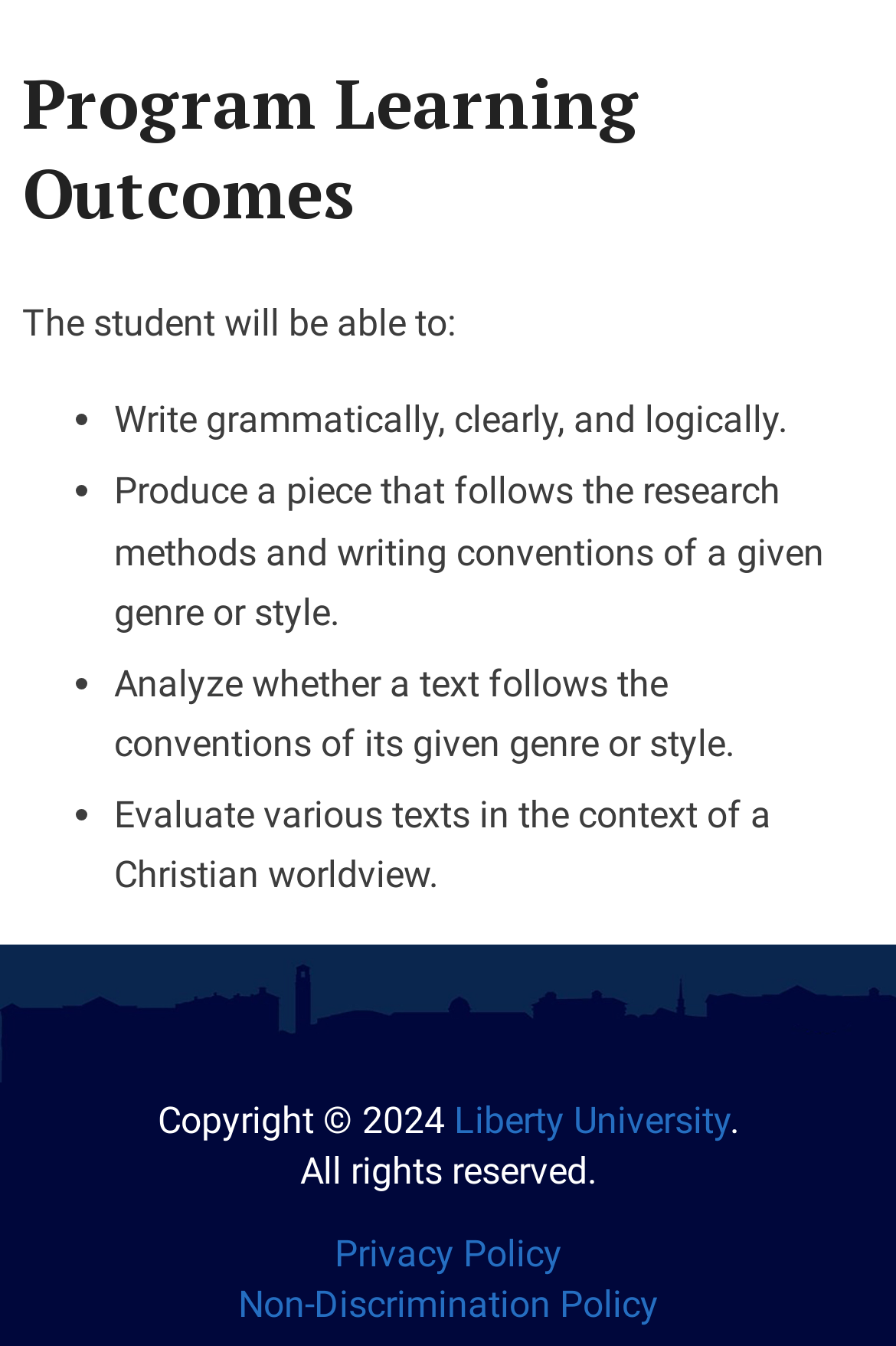Please reply to the following question using a single word or phrase: 
How many links are present at the bottom of the webpage?

3